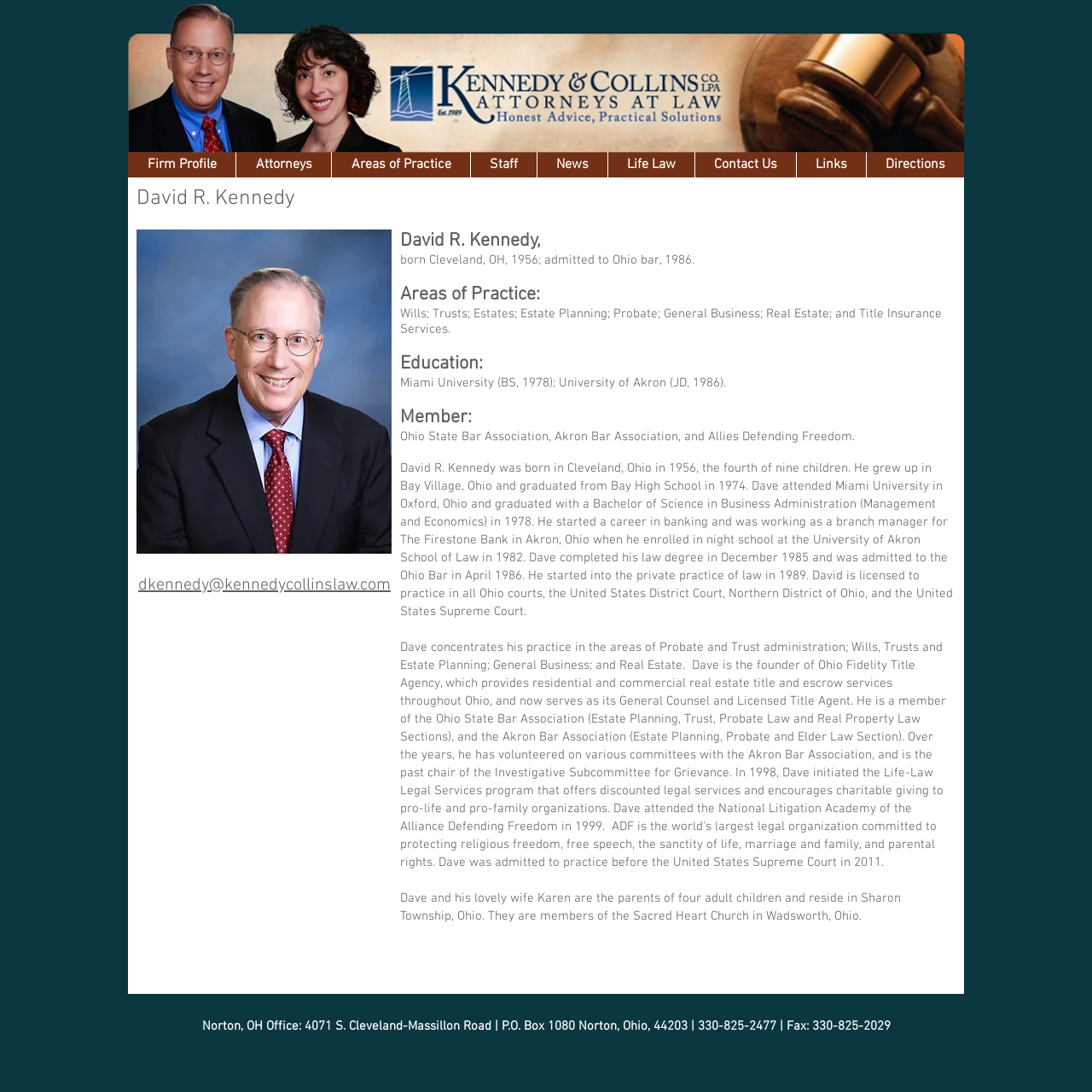What is the area of practice of the attorney?
From the screenshot, provide a brief answer in one word or phrase.

Wills; Trusts; Estates; Estate Planning; Probate; General Business; Real Estate; and Title Insurance Services